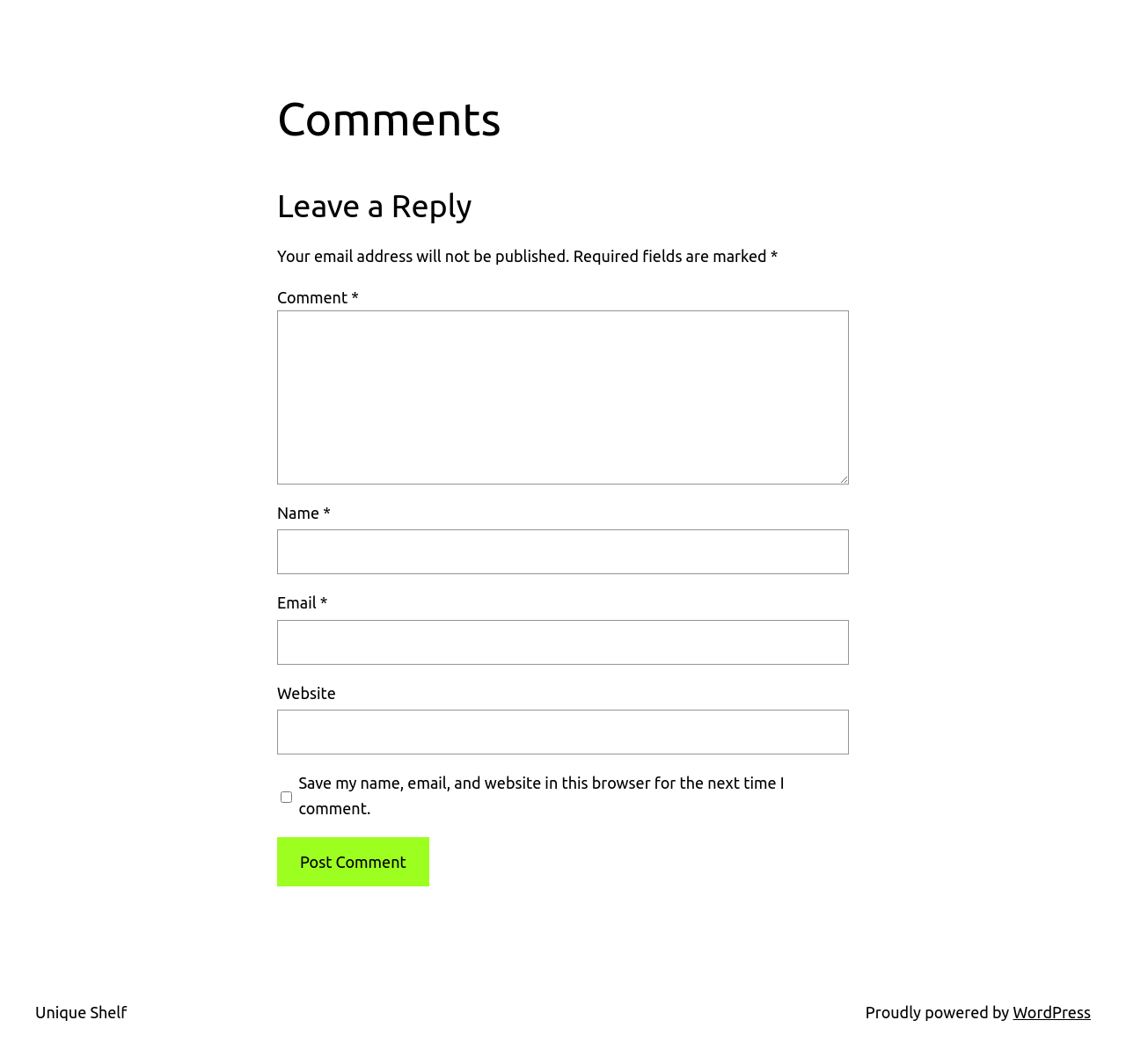What is the purpose of the comment section?
Please provide a single word or phrase as the answer based on the screenshot.

To leave a reply